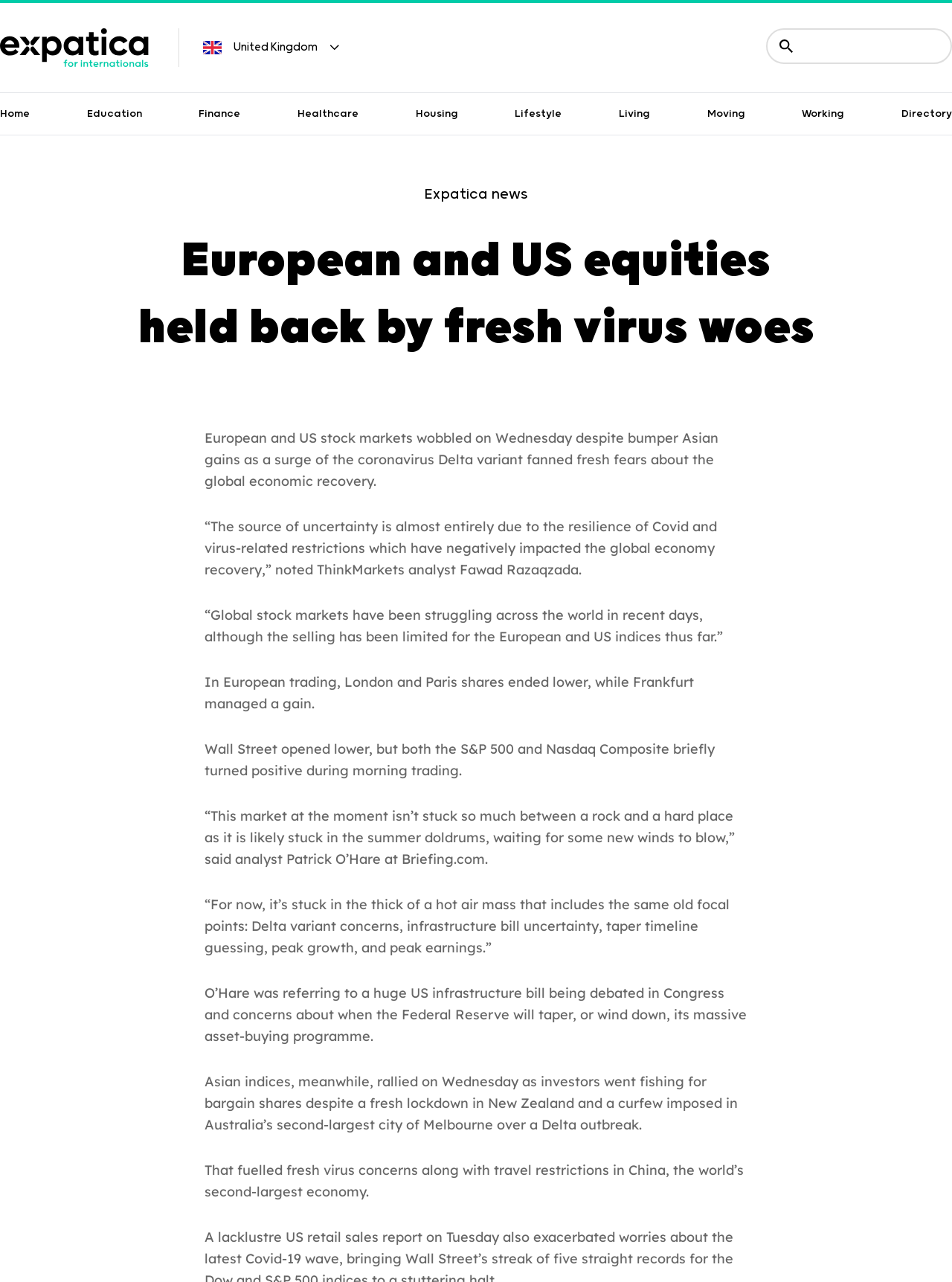From the webpage screenshot, predict the bounding box coordinates (top-left x, top-left y, bottom-right x, bottom-right y) for the UI element described here: aria-label="Search articles" name="query"

[0.833, 0.028, 0.977, 0.044]